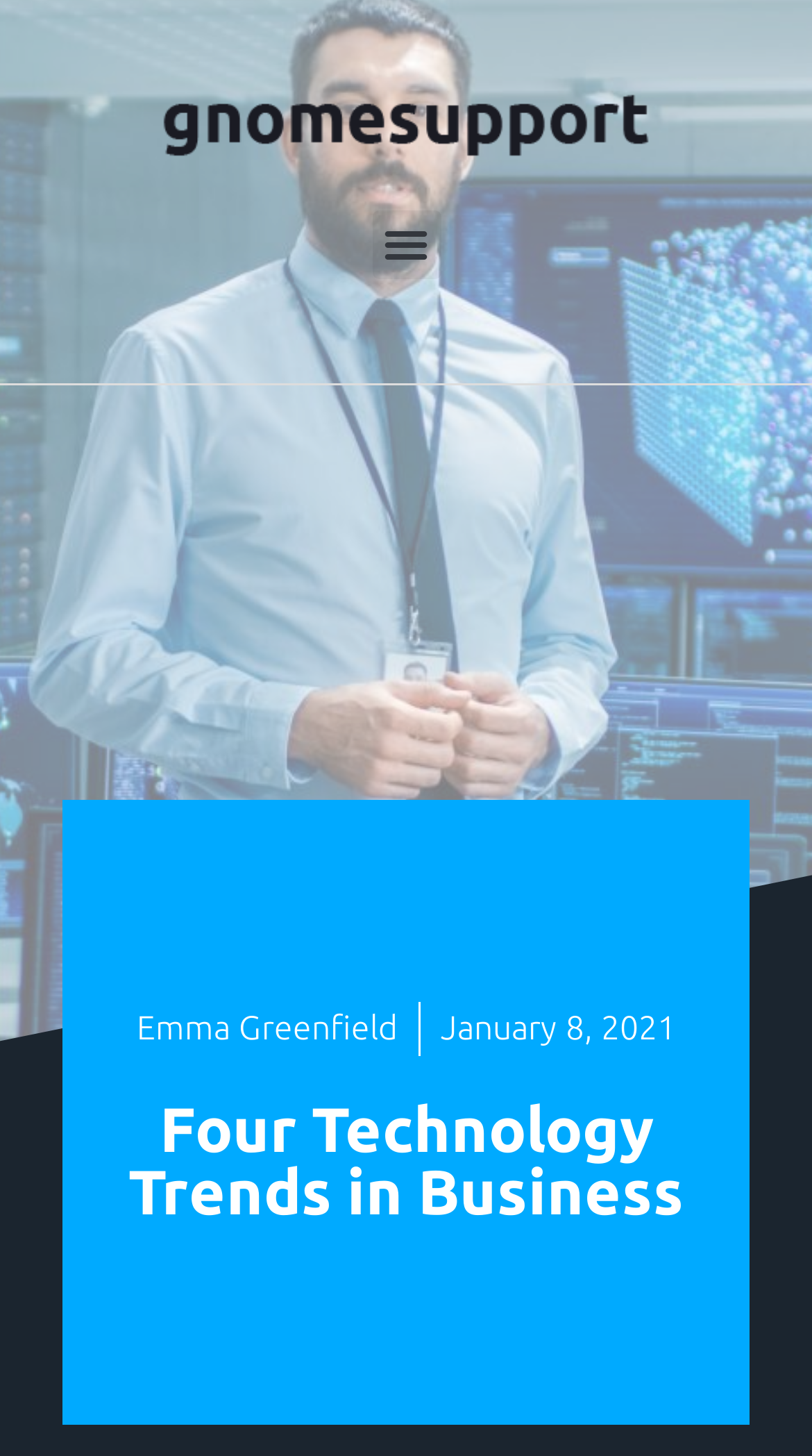What is the logo of the website?
Kindly offer a detailed explanation using the data available in the image.

The logo of the website is located at the top left corner of the webpage, and it is an image with the text 'Gnome Support'.